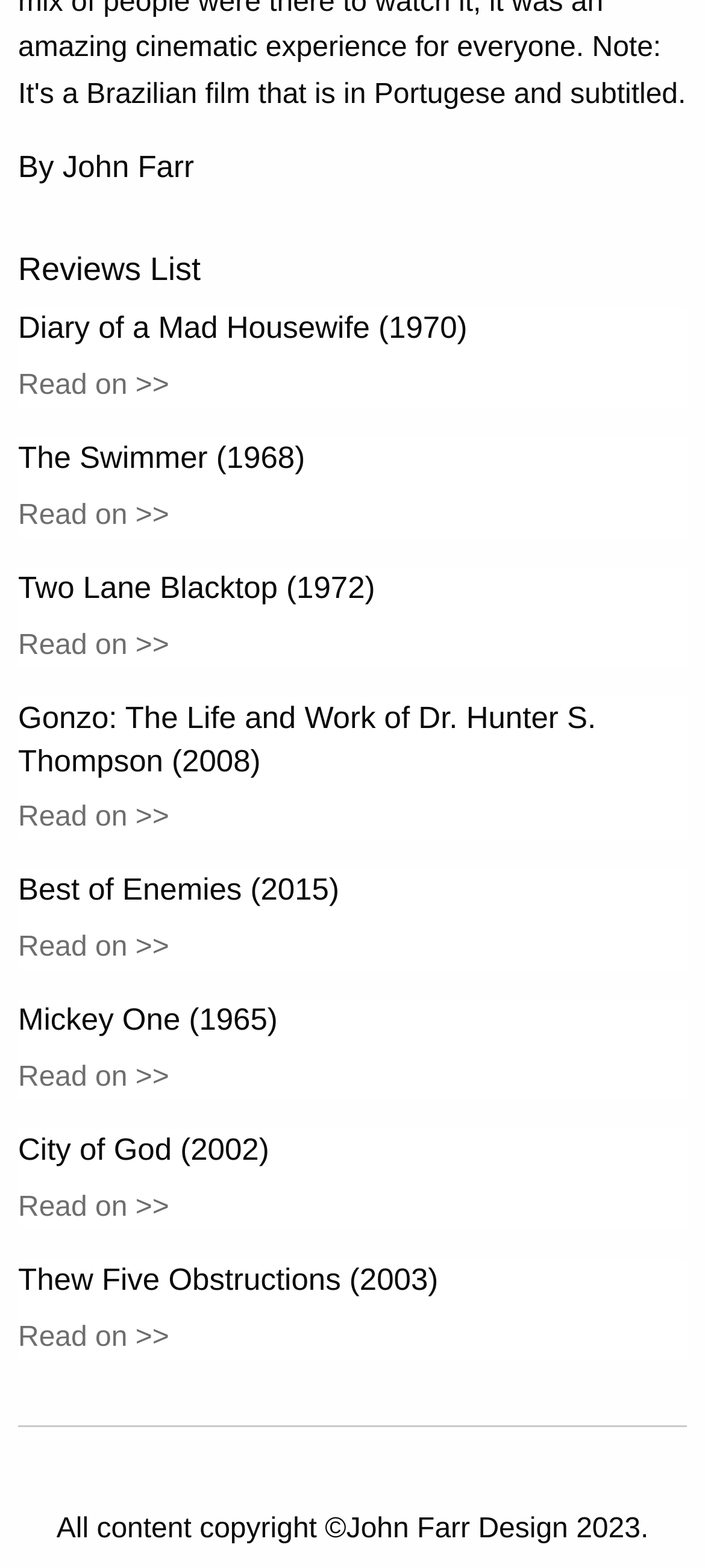Give a one-word or short phrase answer to the question: 
What is the copyright year mentioned at the bottom?

2023